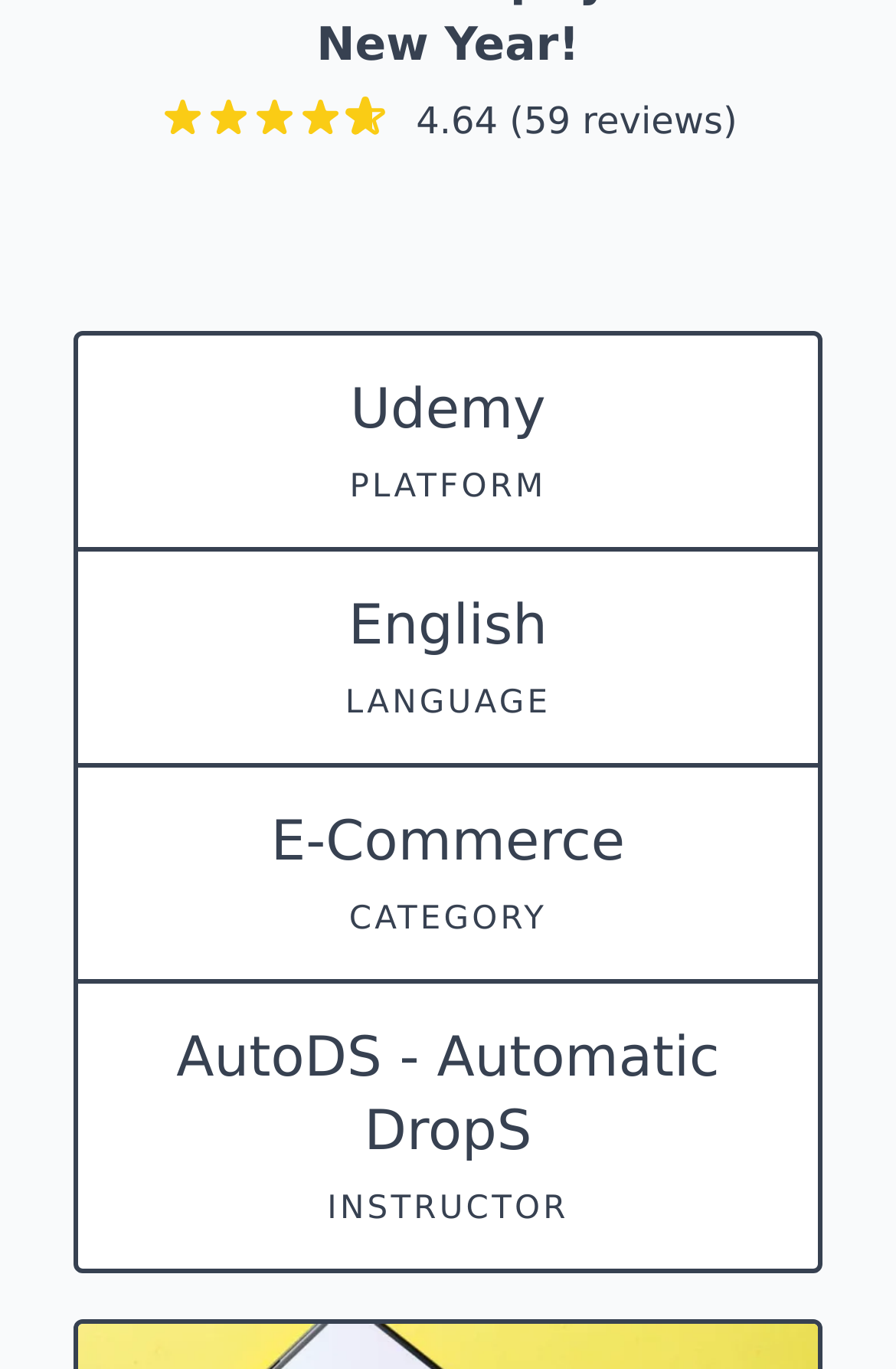Answer the following query with a single word or phrase:
What is the platform of the course?

Udemy